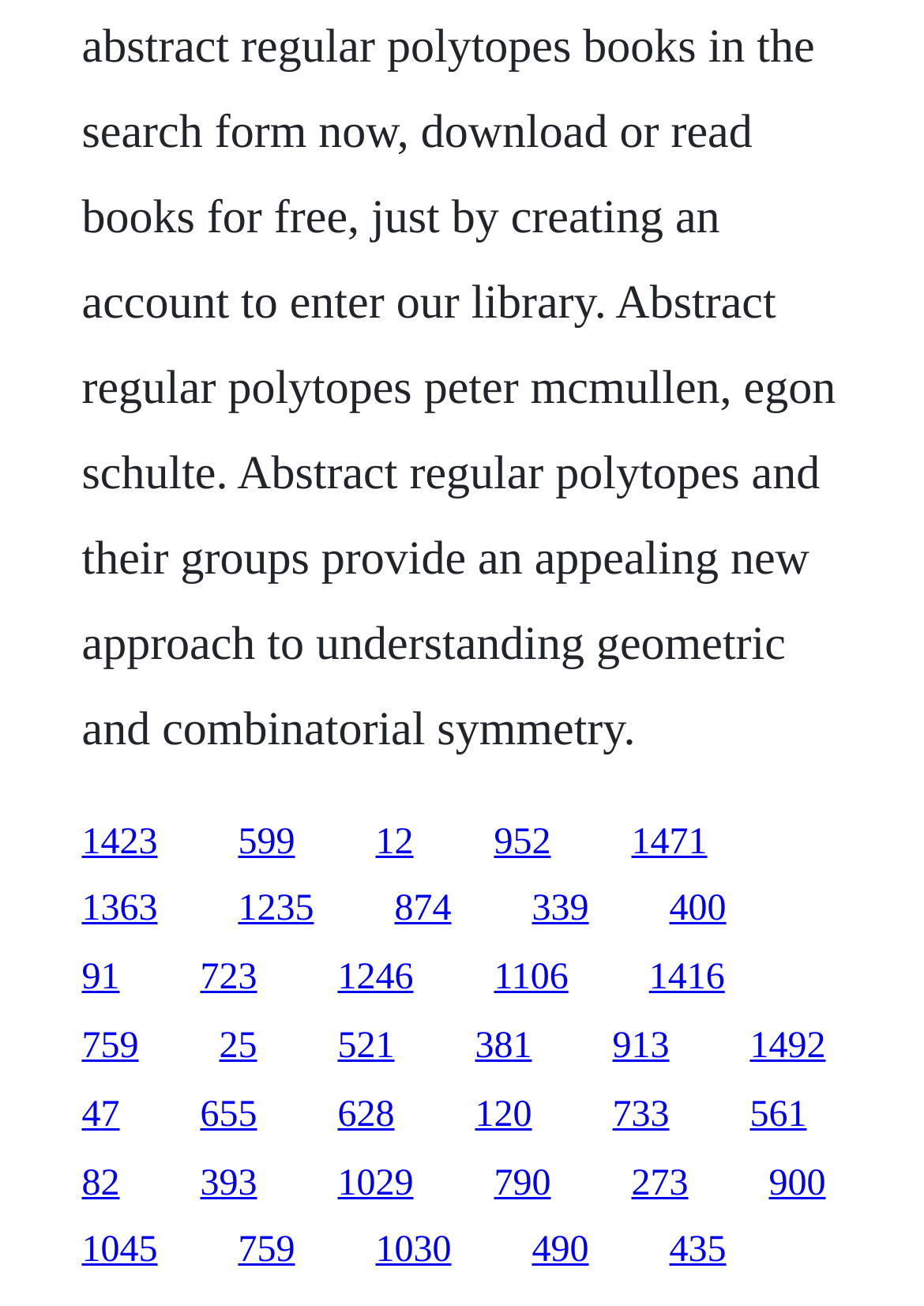Are the links evenly spaced?
Provide a thorough and detailed answer to the question.

I analyzed the bounding box coordinates of the link elements and found that the distances between their x1 and x2 values are not consistent, indicating that the links are not evenly spaced.